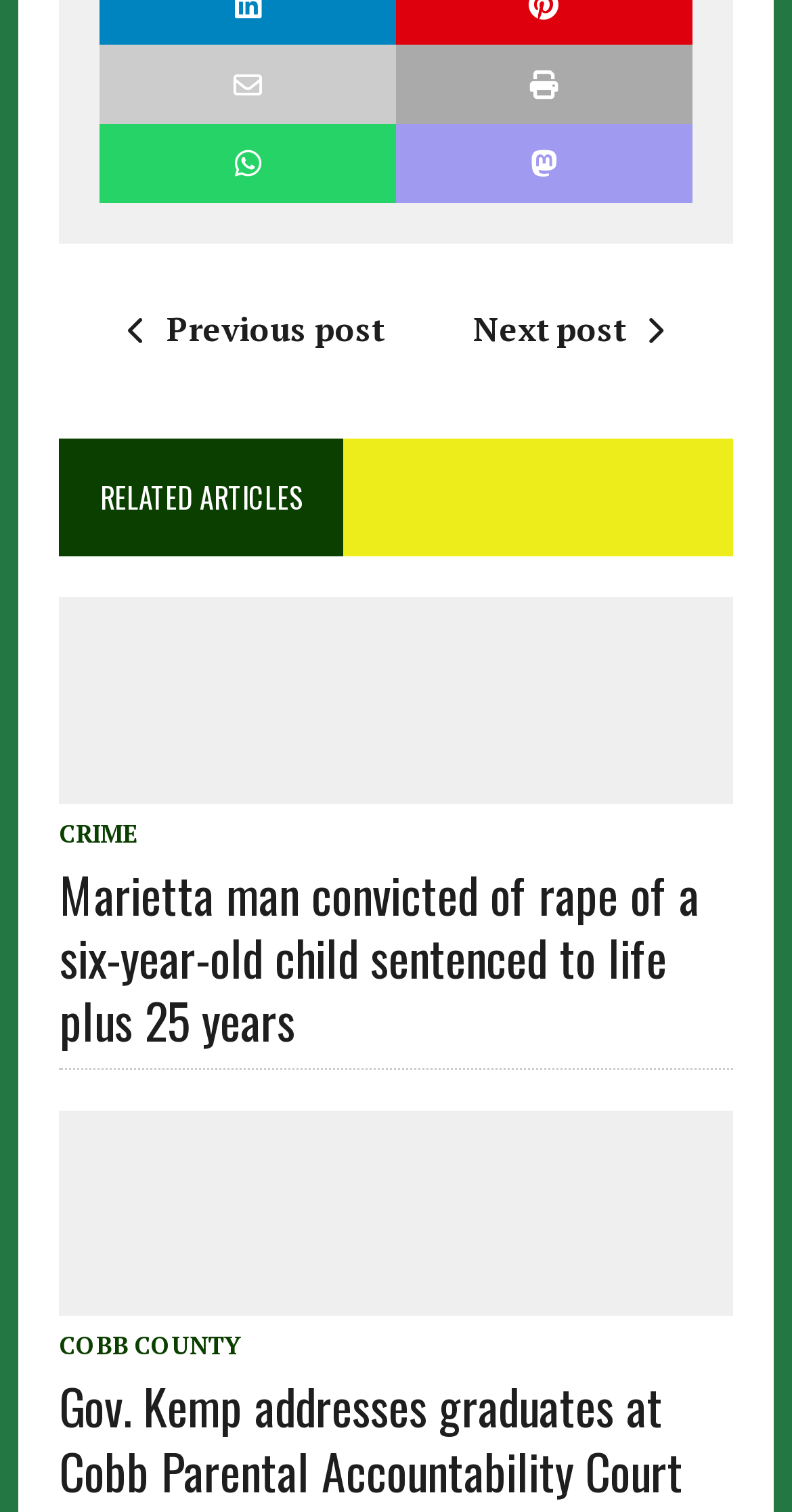Determine the bounding box coordinates for the UI element described. Format the coordinates as (top-left x, top-left y, bottom-right x, bottom-right y) and ensure all values are between 0 and 1. Element description: title="Print this article"

[0.5, 0.03, 0.874, 0.082]